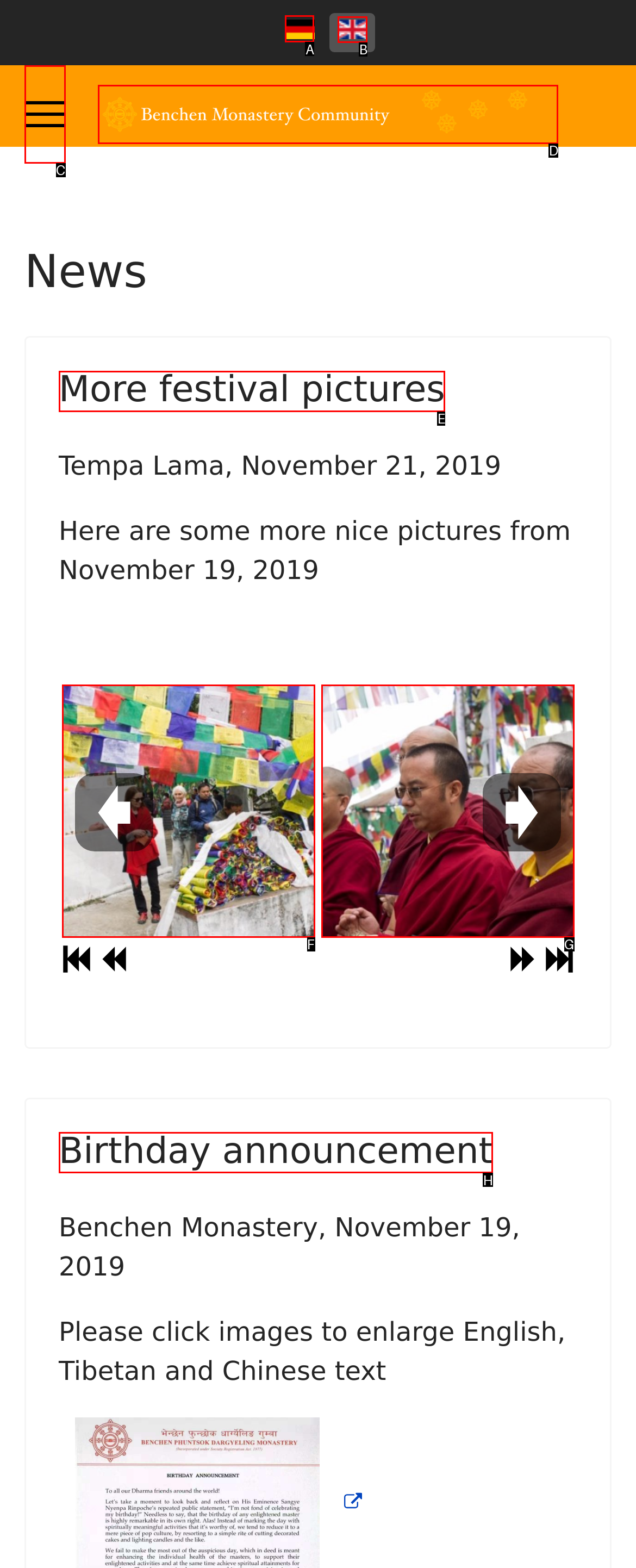Select the correct UI element to click for this task: Switch to German language.
Answer using the letter from the provided options.

A